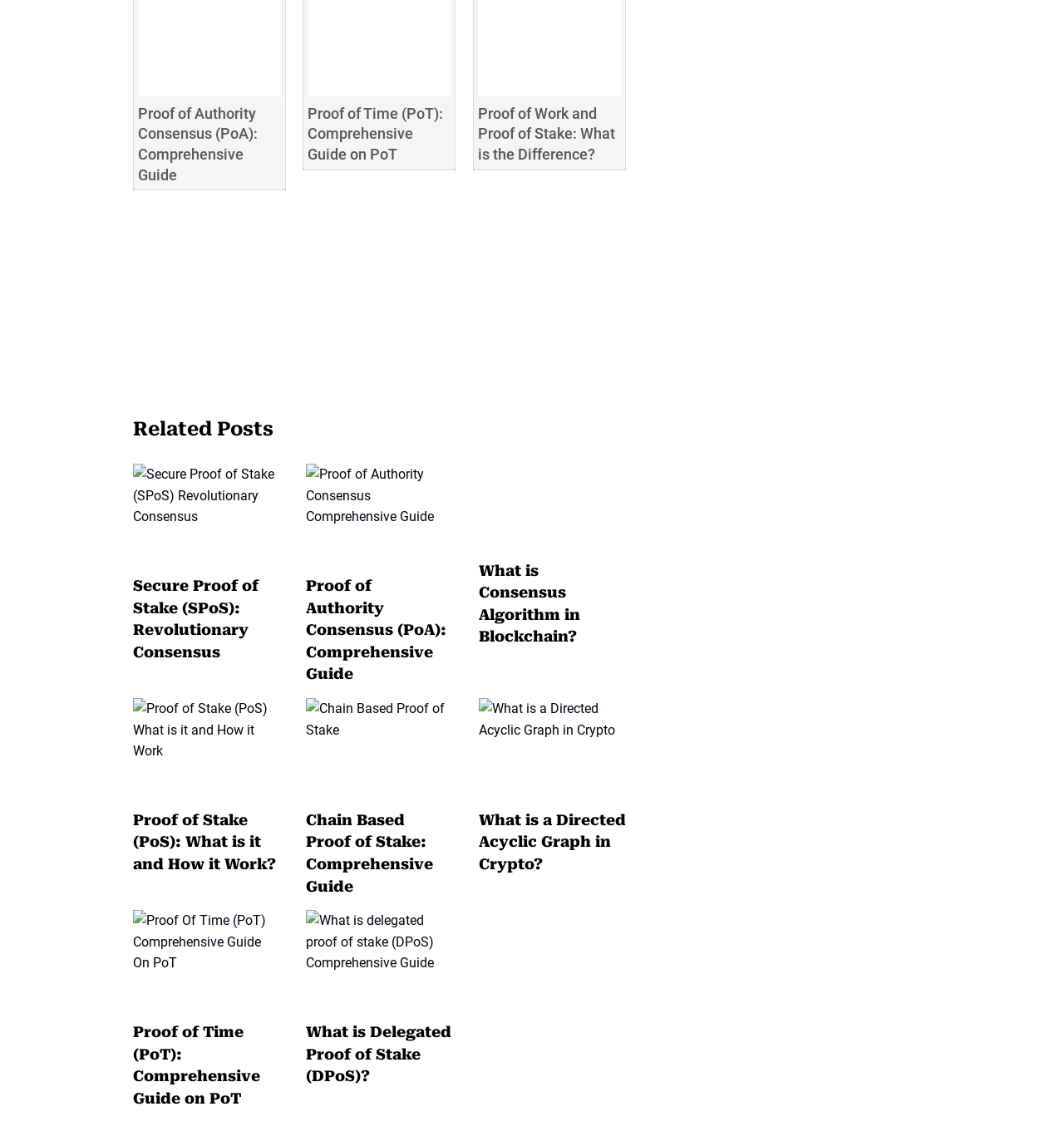Please identify the bounding box coordinates of the region to click in order to complete the given instruction: "Discover Proof of Stake (PoS) What is it and How it Work". The coordinates should be four float numbers between 0 and 1, i.e., [left, top, right, bottom].

[0.125, 0.615, 0.264, 0.701]